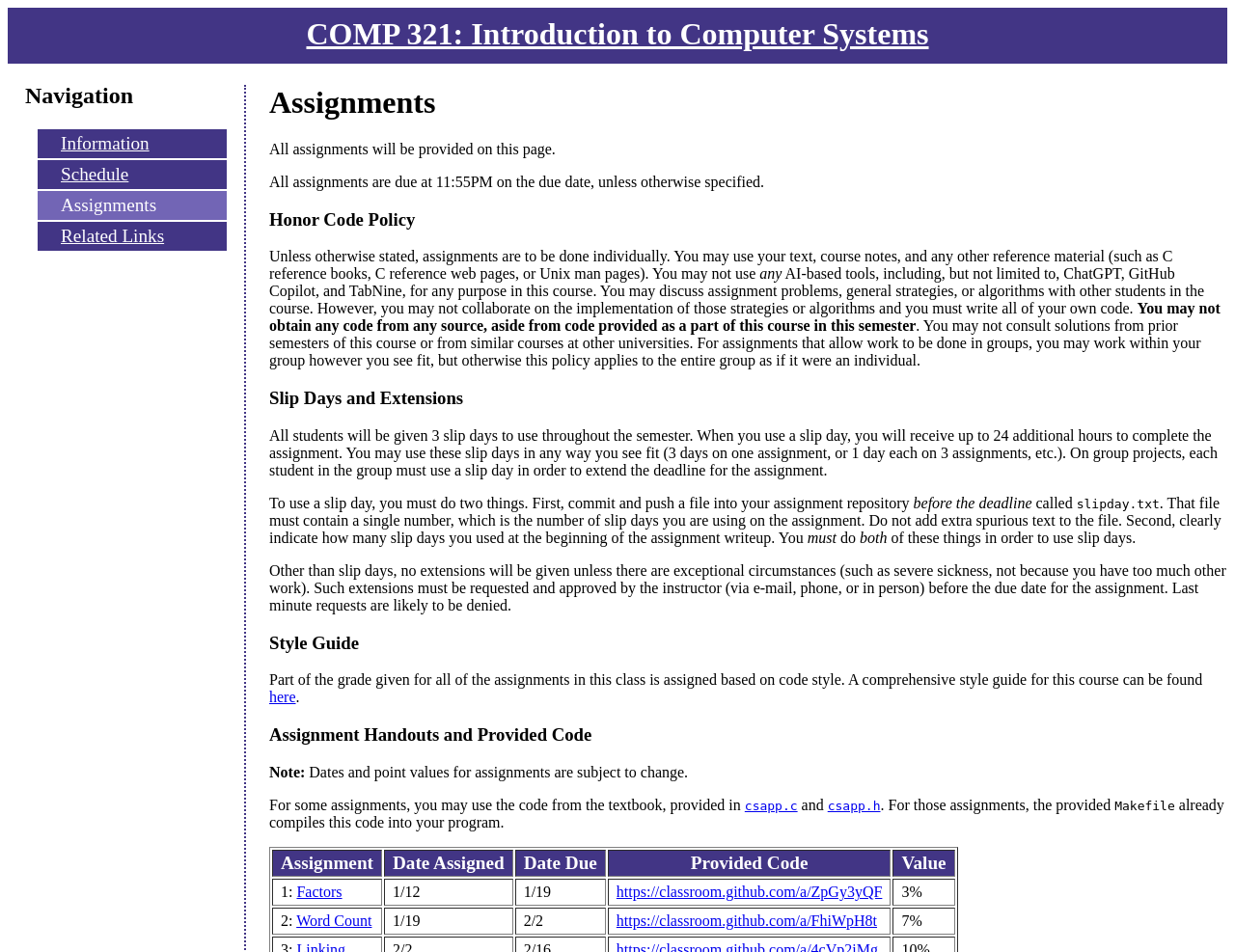Pinpoint the bounding box coordinates of the element you need to click to execute the following instruction: "Click the 'SR Staff' link". The bounding box should be represented by four float numbers between 0 and 1, in the format [left, top, right, bottom].

None